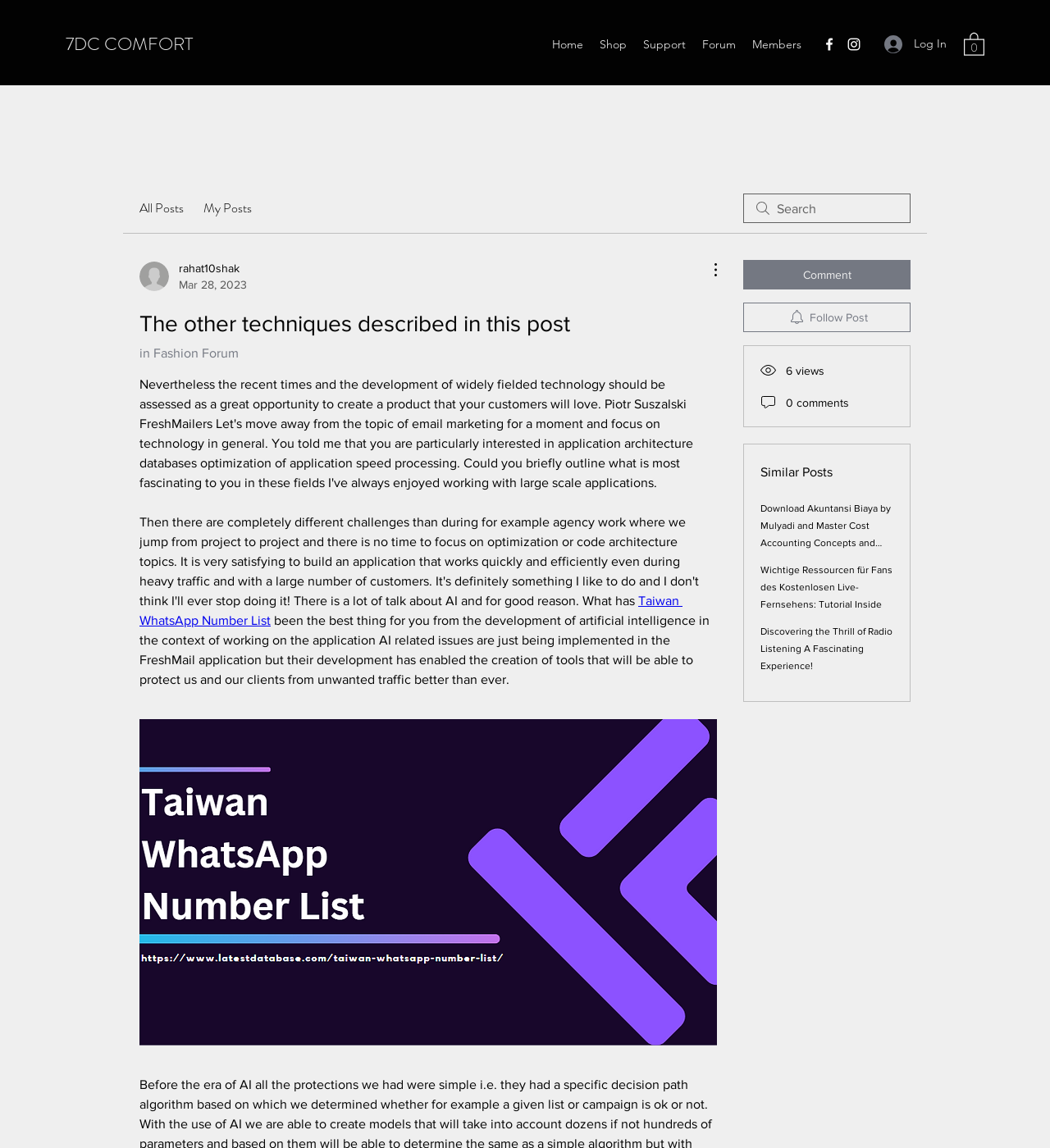Please provide the bounding box coordinates for the element that needs to be clicked to perform the following instruction: "Click on the Comment button". The coordinates should be given as four float numbers between 0 and 1, i.e., [left, top, right, bottom].

[0.708, 0.226, 0.867, 0.252]